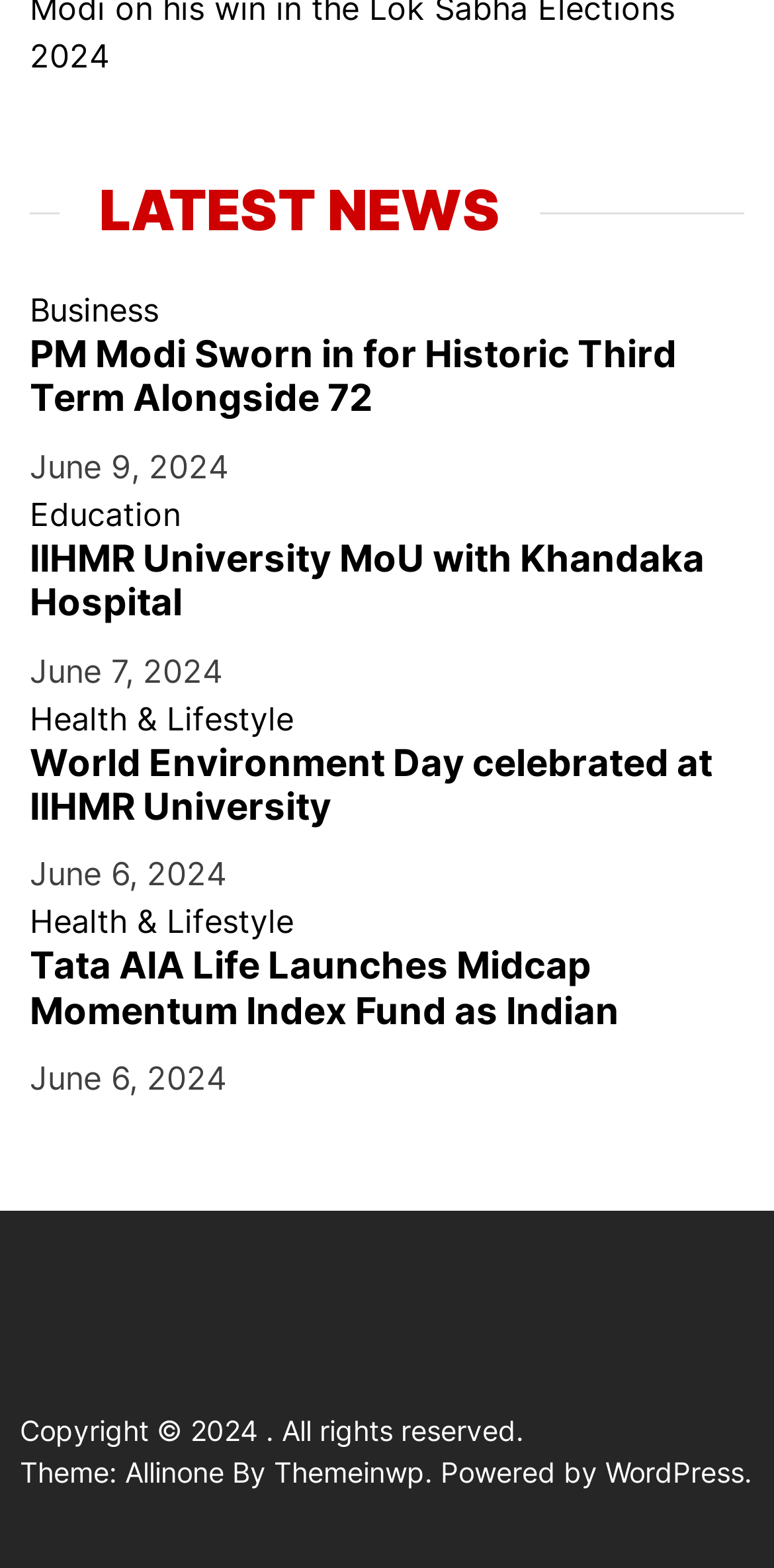Identify the bounding box coordinates of the area that should be clicked in order to complete the given instruction: "Read PM Modi Sworn in for Historic Third Term Alongside 72". The bounding box coordinates should be four float numbers between 0 and 1, i.e., [left, top, right, bottom].

[0.038, 0.212, 0.962, 0.269]